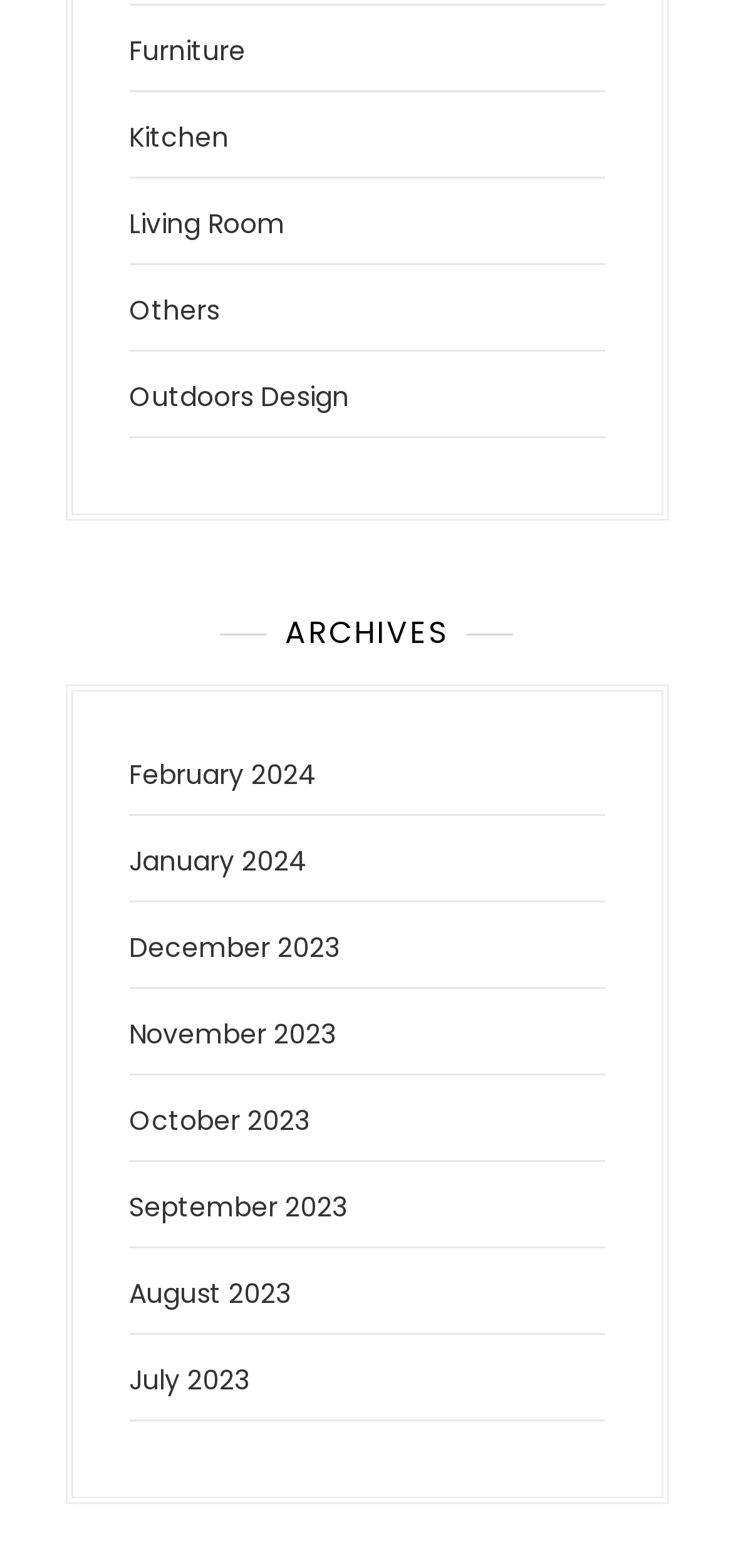How many categories of furniture are there? Based on the screenshot, please respond with a single word or phrase.

5